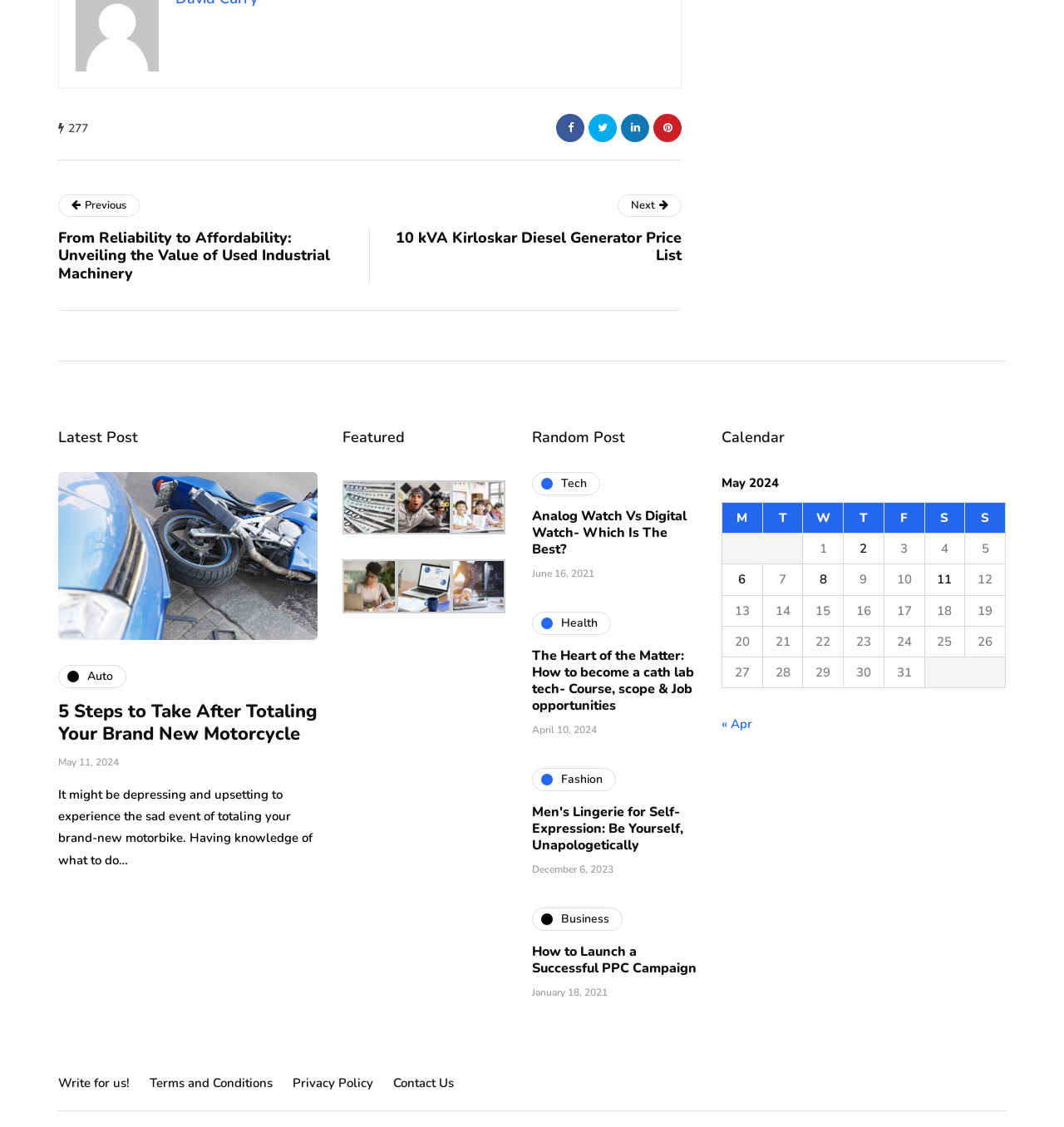Locate the bounding box coordinates of the element you need to click to accomplish the task described by this instruction: "Select the 'May 2024' calendar".

[0.678, 0.419, 0.945, 0.611]